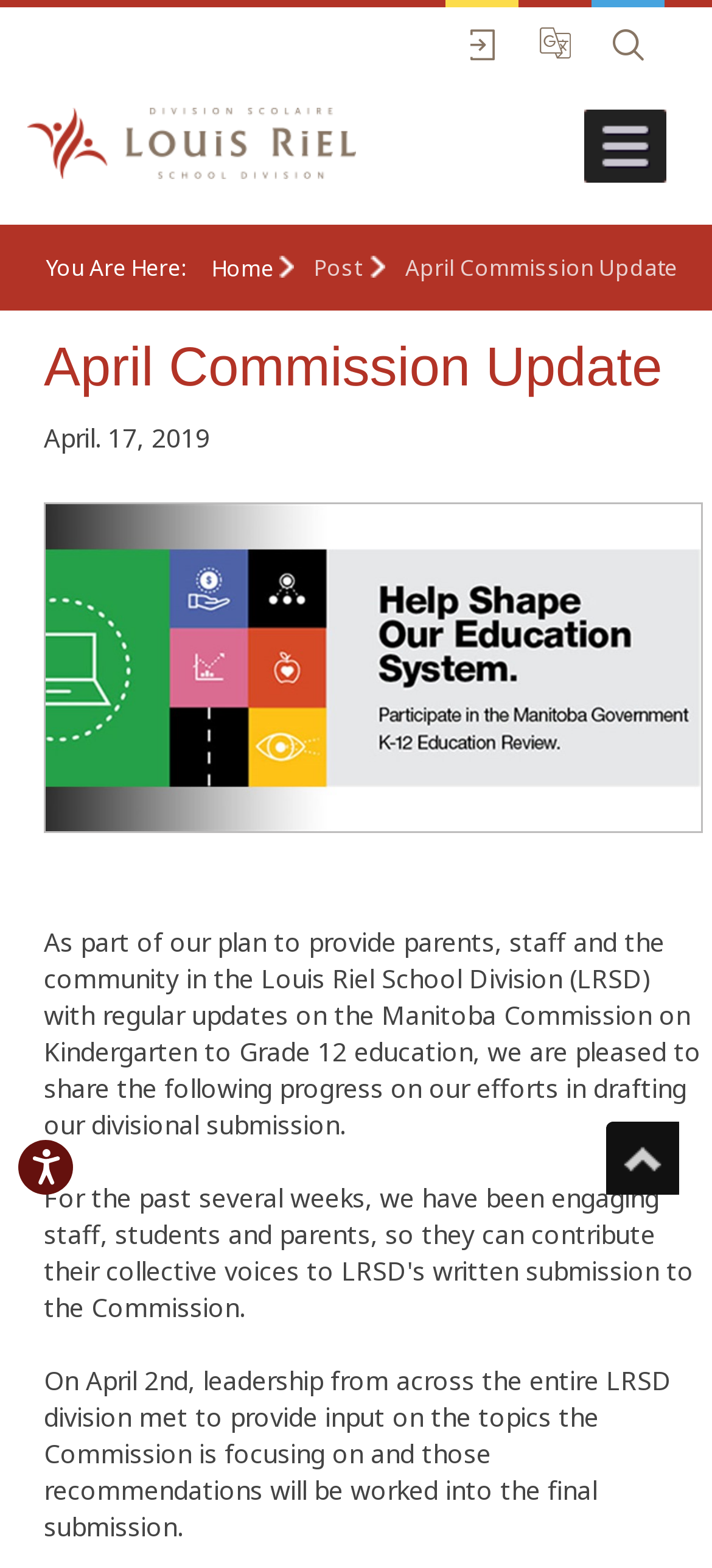How many links are there in the top navigation menu?
Based on the image, provide your answer in one word or phrase.

3